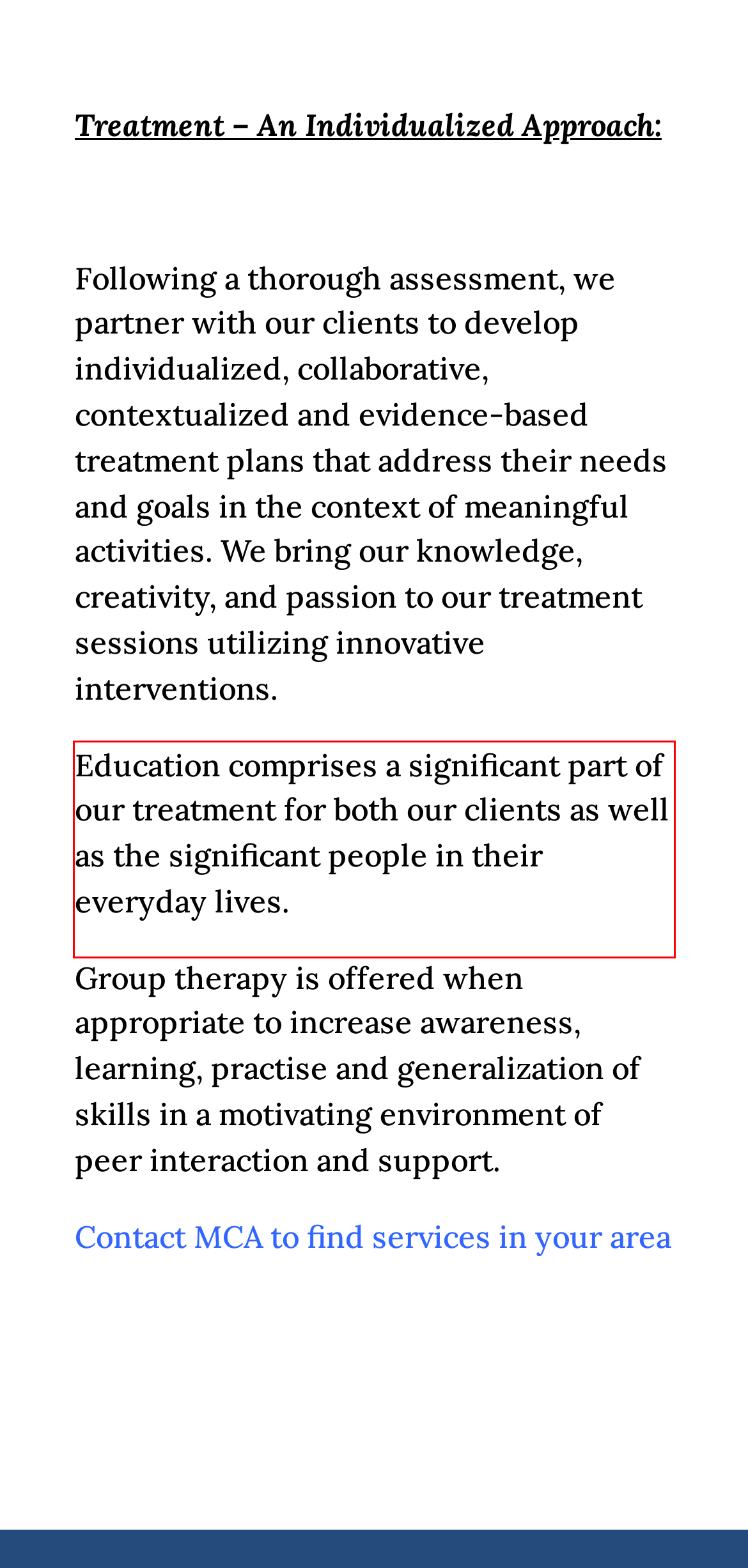Please extract the text content from the UI element enclosed by the red rectangle in the screenshot.

Education comprises a significant part of our treatment for both our clients as well as the significant people in their everyday lives.